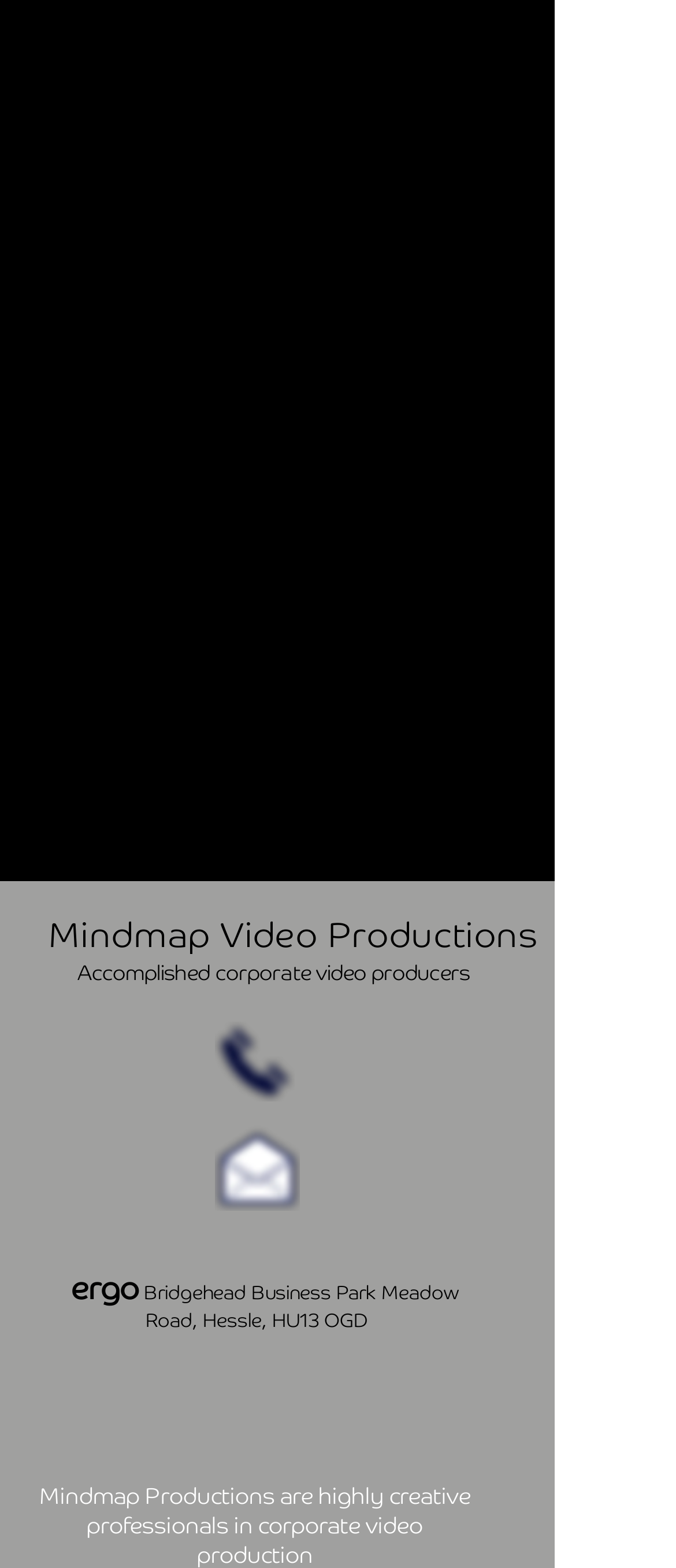Identify the bounding box coordinates of the clickable region to carry out the given instruction: "Visit Facebook page".

[0.079, 0.338, 0.121, 0.356]